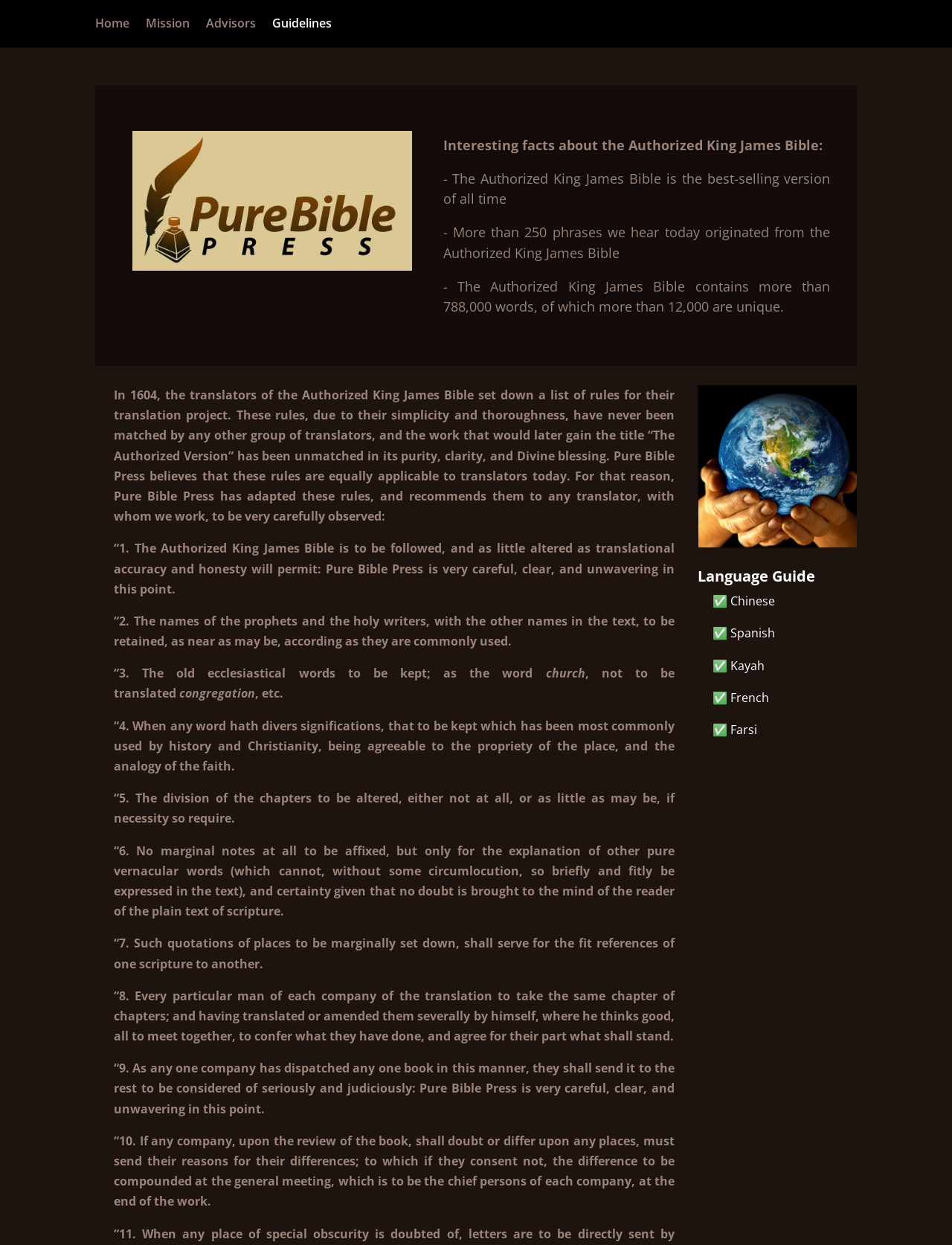What is the name of the organization that adapted the rules of the Authorized King James Bible? Refer to the image and provide a one-word or short phrase answer.

Pure Bible Press